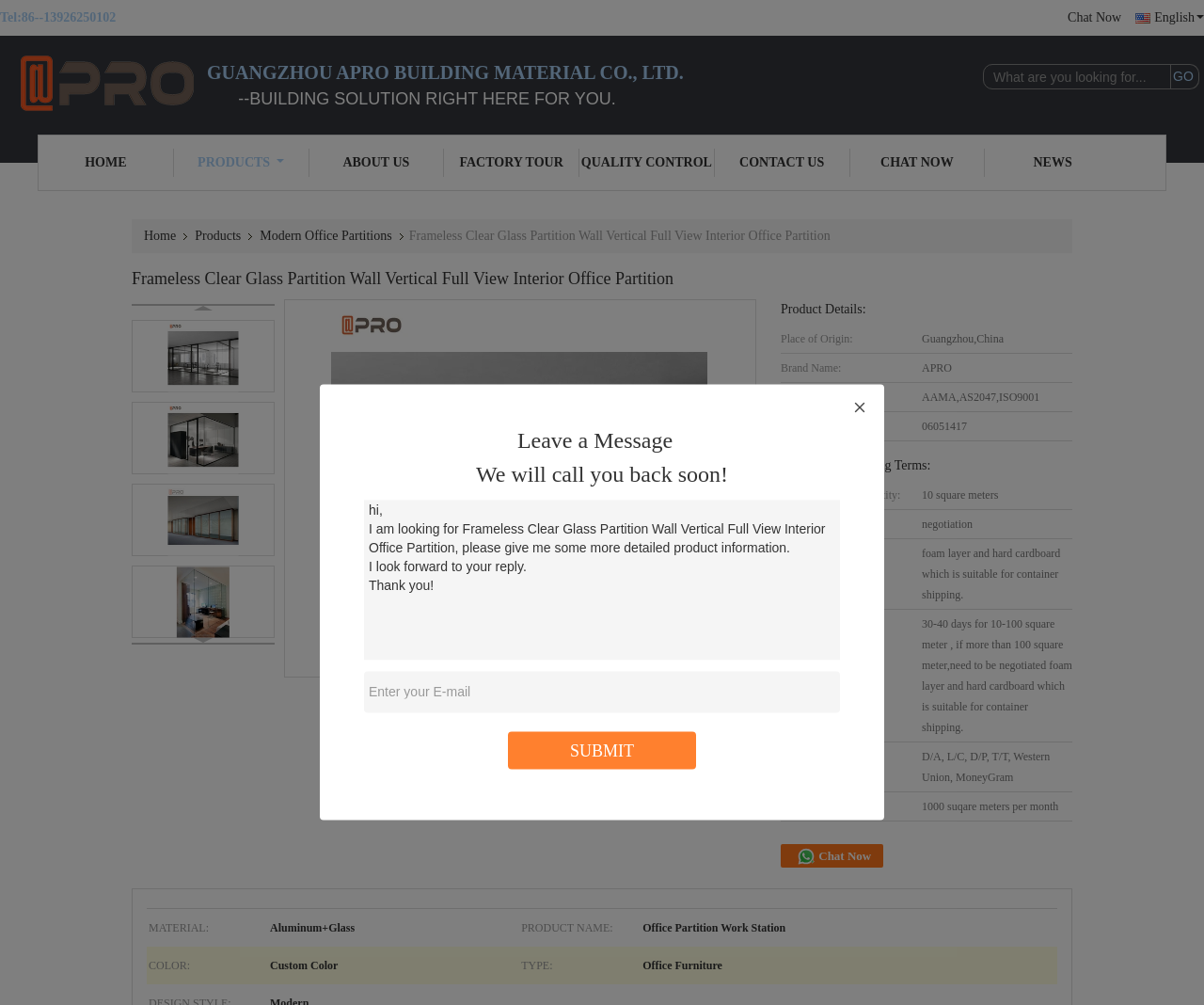What is the certification of the product?
Offer a detailed and exhaustive answer to the question.

I found the certification of the product by looking at the table under 'Product Details', where it says 'Certification: AAMA, AS2047, ISO9001'.